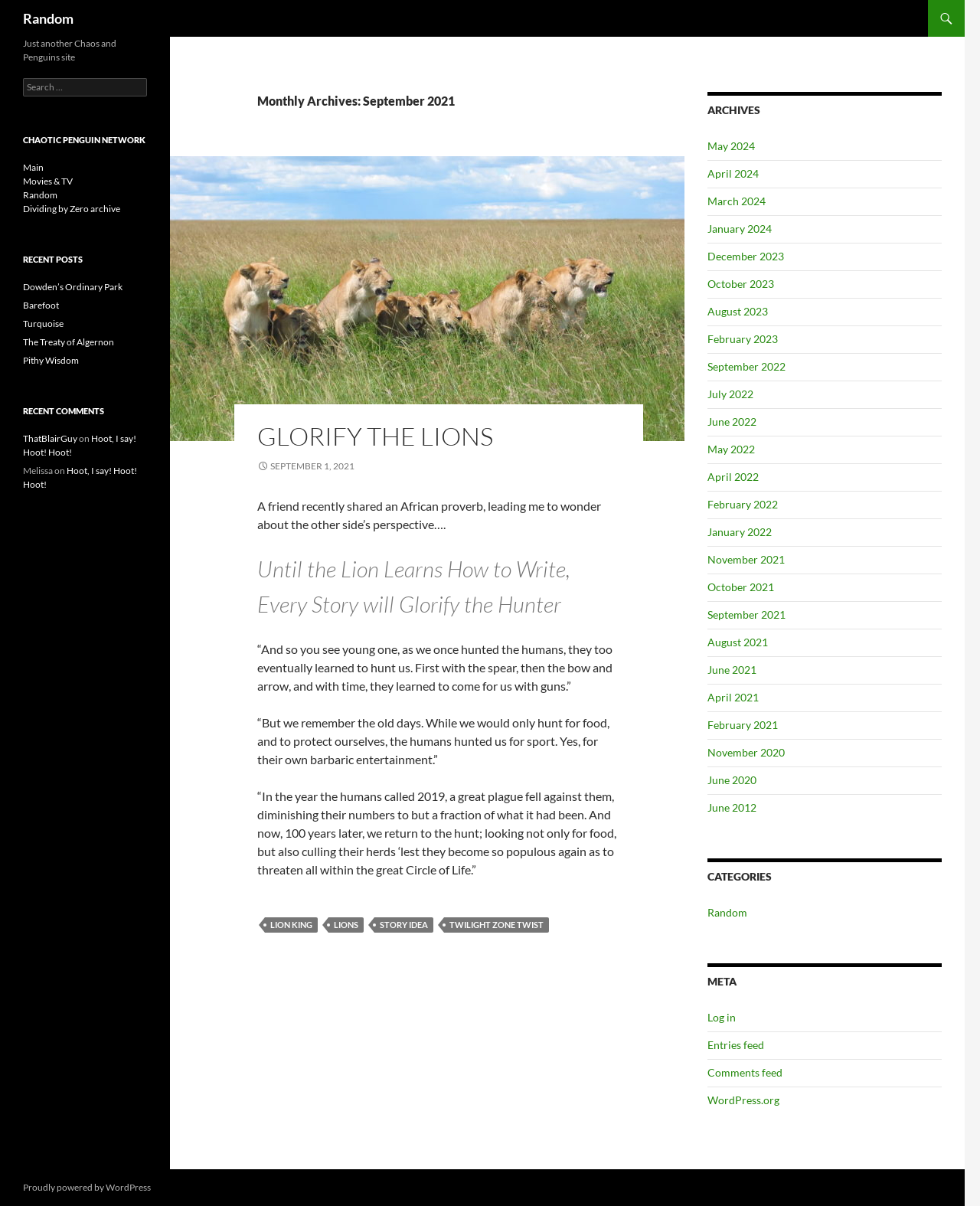Kindly provide the bounding box coordinates of the section you need to click on to fulfill the given instruction: "View recent posts".

[0.023, 0.232, 0.15, 0.305]